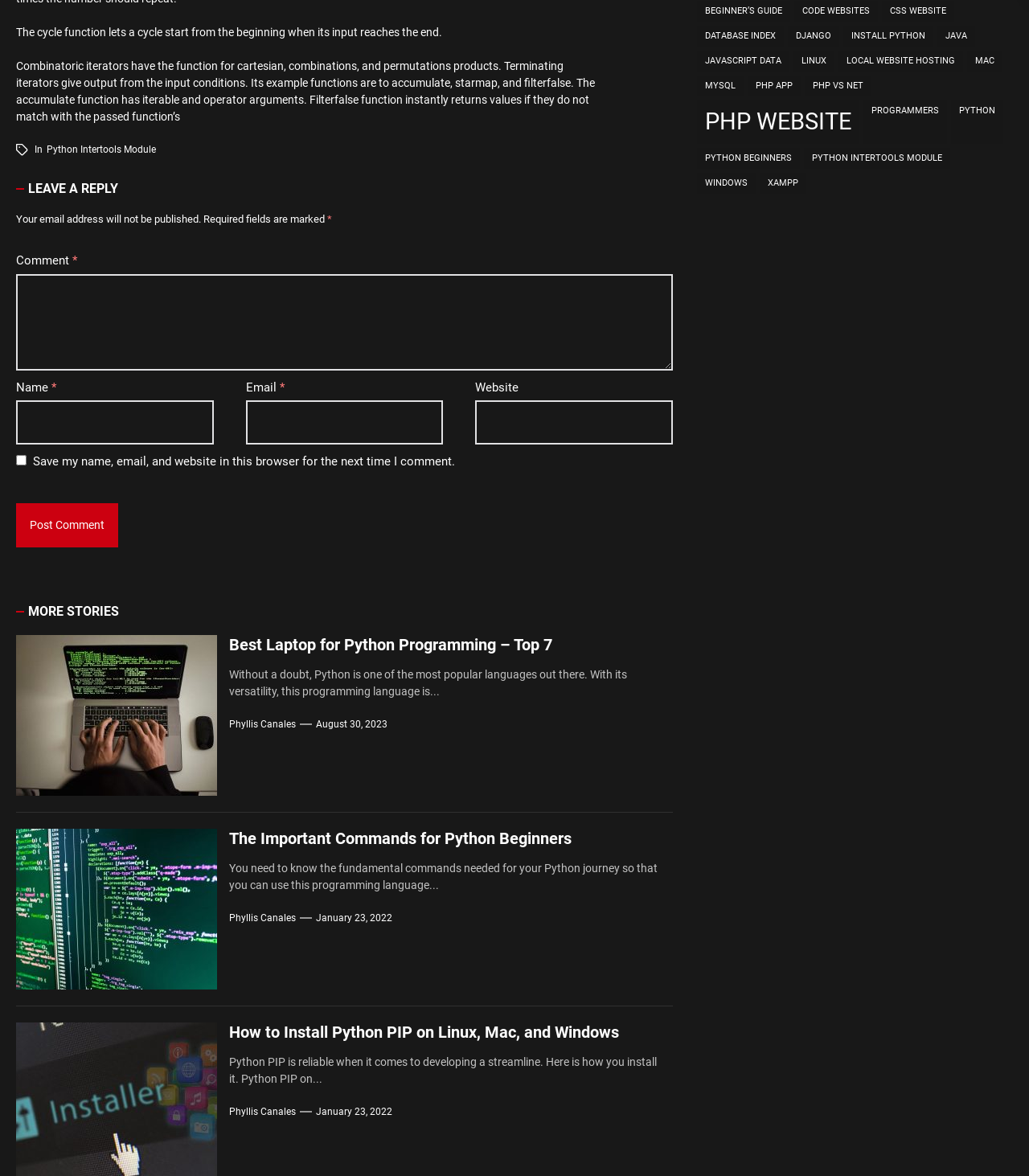Determine the bounding box coordinates for the region that must be clicked to execute the following instruction: "Click the 'Python Intertools Module' link".

[0.045, 0.122, 0.152, 0.132]